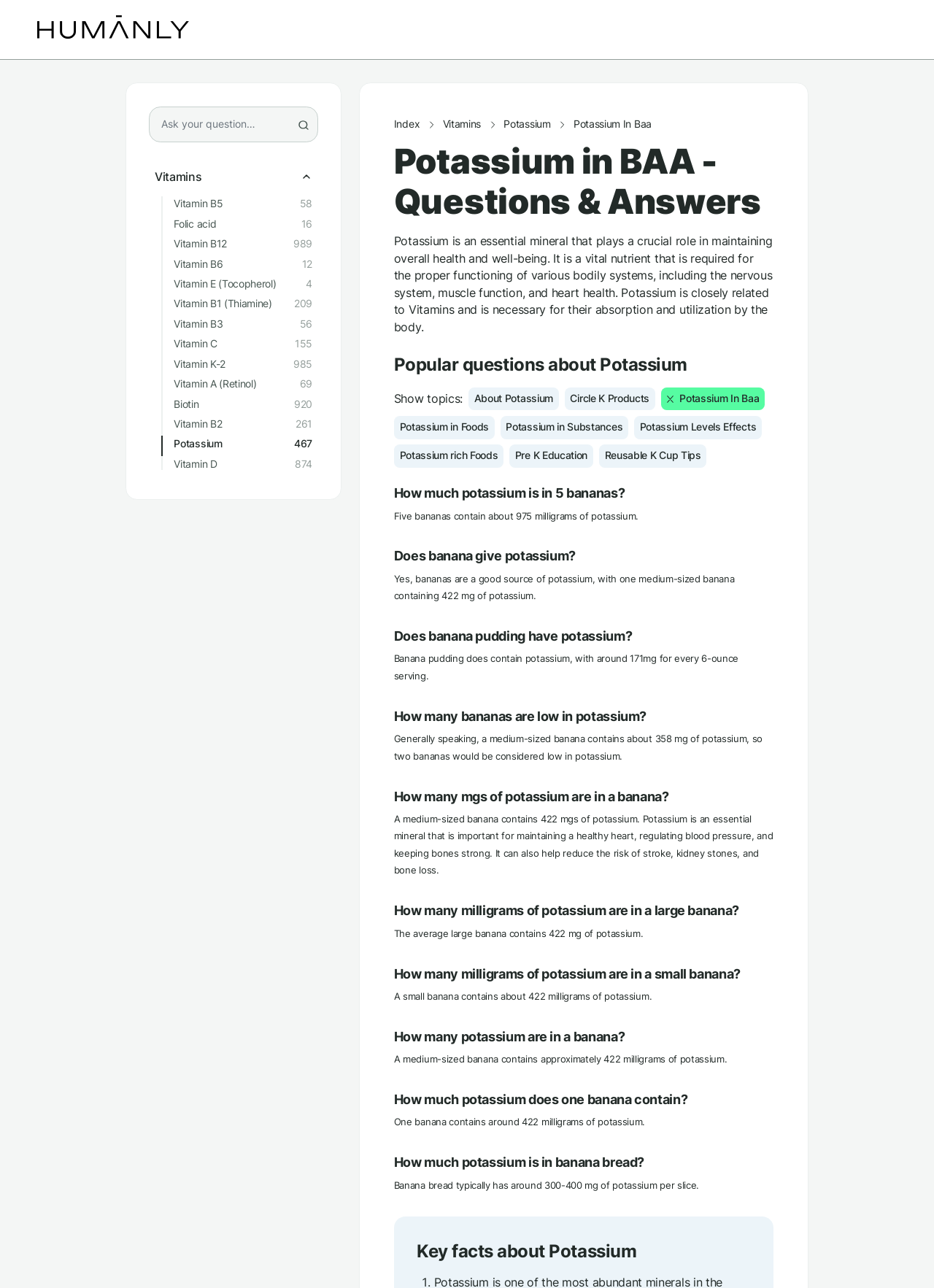Is banana pudding a good source of potassium?
Using the information from the image, answer the question thoroughly.

According to the webpage, banana pudding does contain potassium, with around 171mg for every 6-ounce serving, making it a good source of this essential mineral.